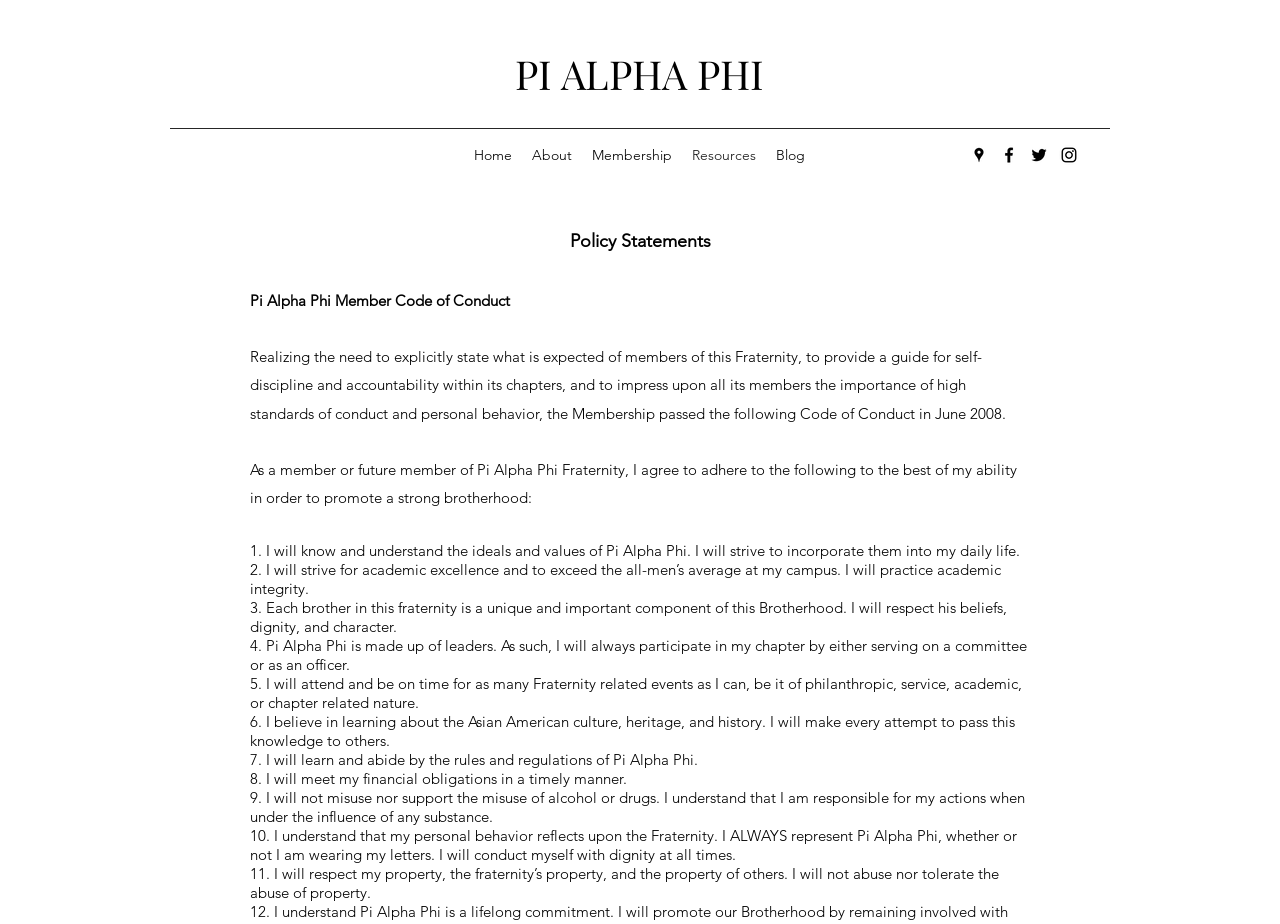Please provide a comprehensive response to the question based on the details in the image: What is the fifth principle of the Code of Conduct?

I looked at the fifth principle, which is '5. I will attend and be on time for as many Fraternity related events as I can, be it of philanthropic, service, academic, or chapter related nature.' This principle is about attending and being on time for Fraternity events.